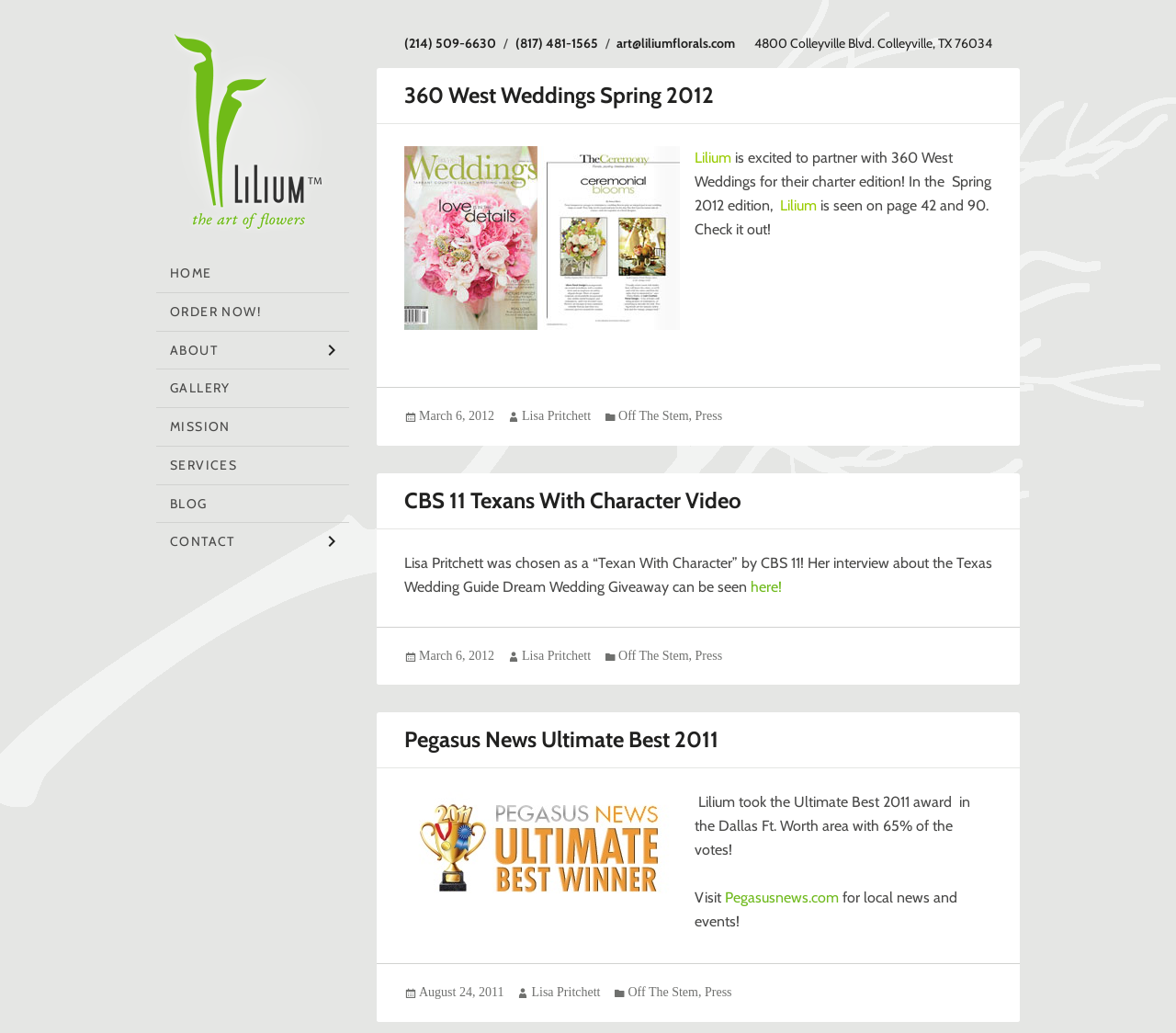Identify the bounding box coordinates of the HTML element based on this description: "© Bob Anderson".

None